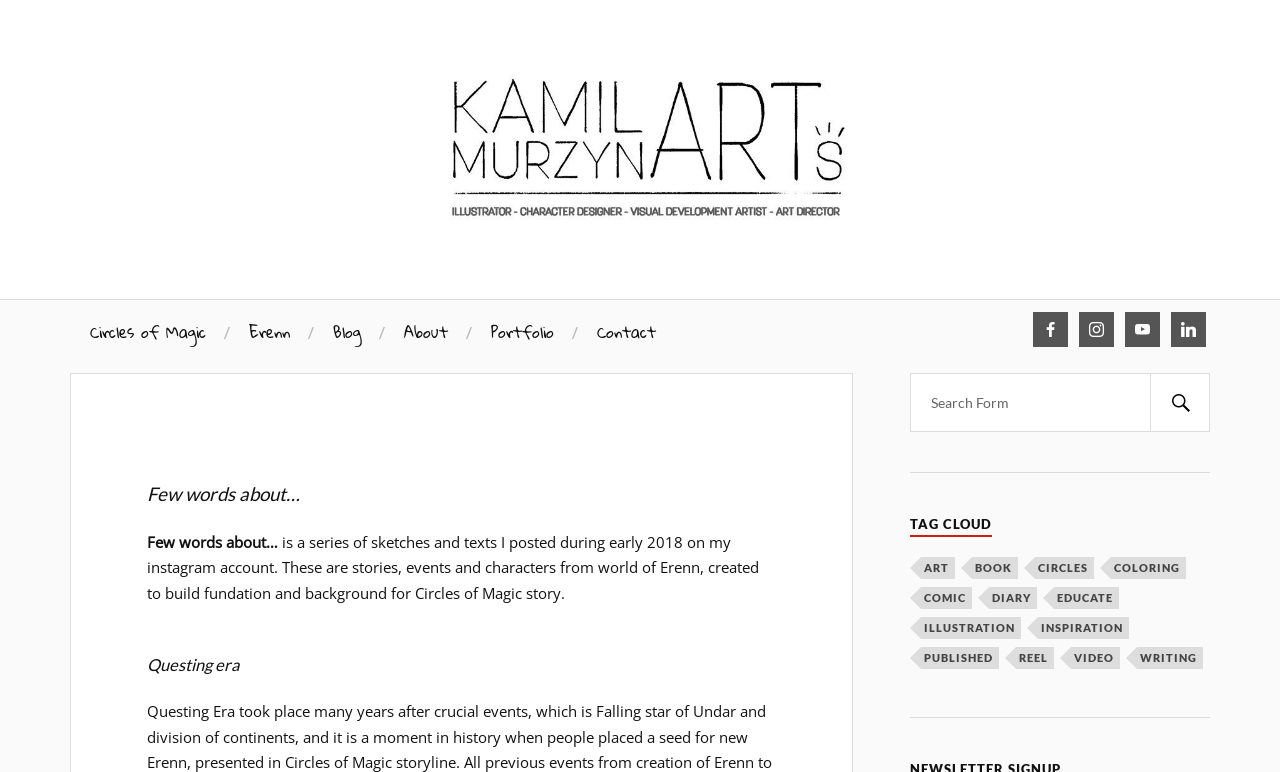Locate the bounding box coordinates of the element's region that should be clicked to carry out the following instruction: "Search for something in the search box". The coordinates need to be four float numbers between 0 and 1, i.e., [left, top, right, bottom].

[0.711, 0.483, 0.945, 0.56]